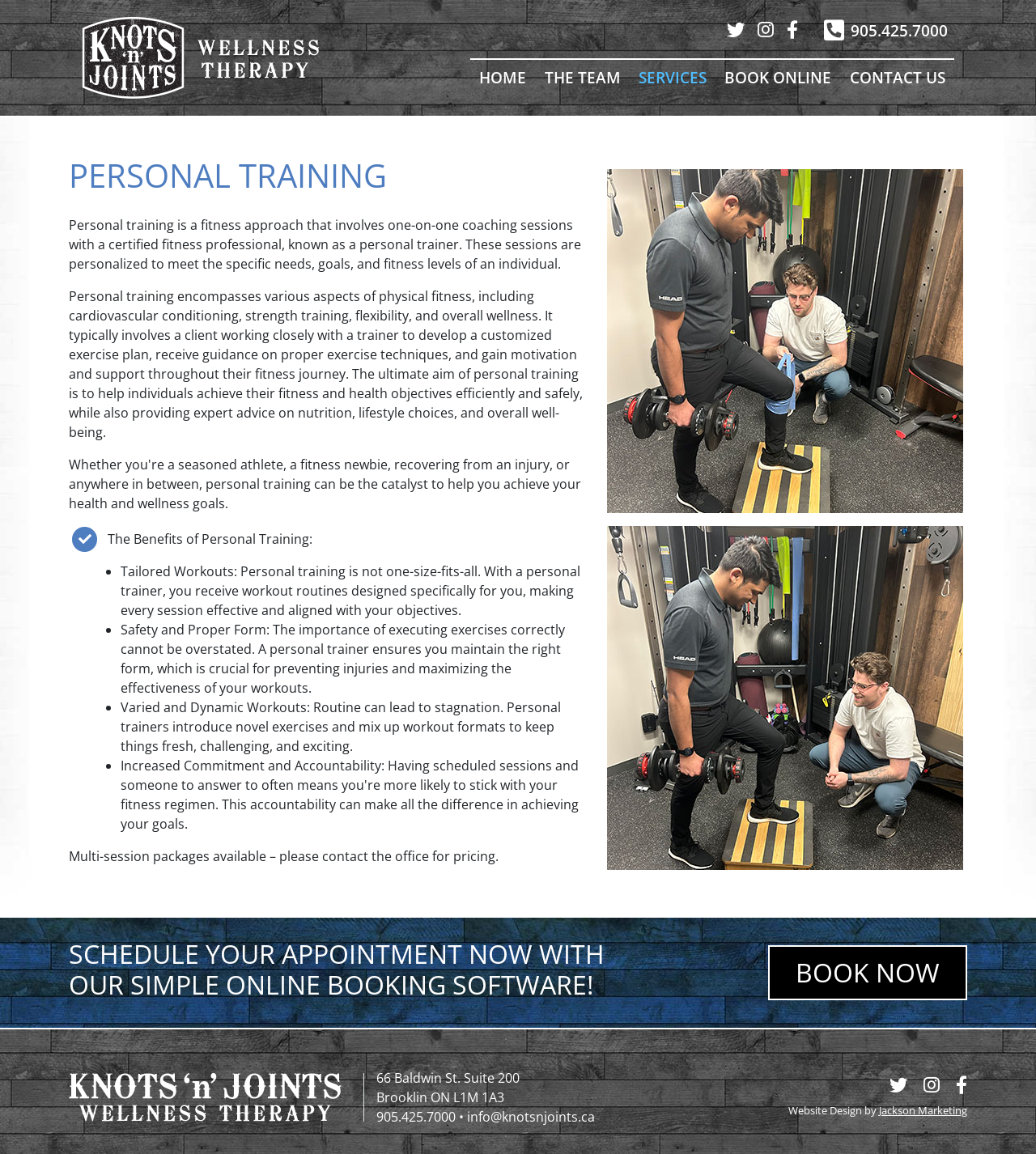Determine the bounding box coordinates for the element that should be clicked to follow this instruction: "Click the SERVICES button". The coordinates should be given as four float numbers between 0 and 1, in the format [left, top, right, bottom].

[0.608, 0.052, 0.691, 0.083]